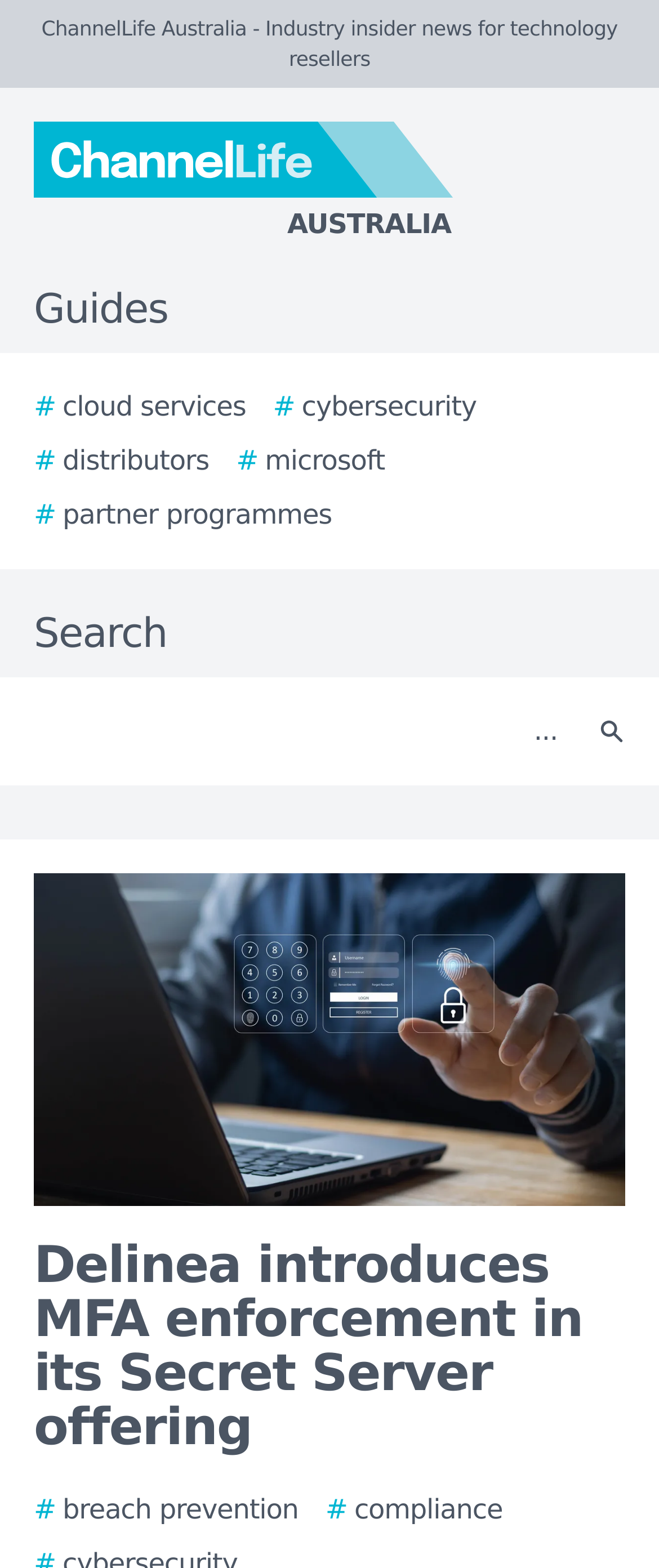Please provide a comprehensive response to the question below by analyzing the image: 
What is the topic of the article on this webpage?

The heading element at the bottom of the page has a description 'Delinea introduces MFA enforcement in its Secret Server offering', which suggests that the article is about Delinea Secret Server.